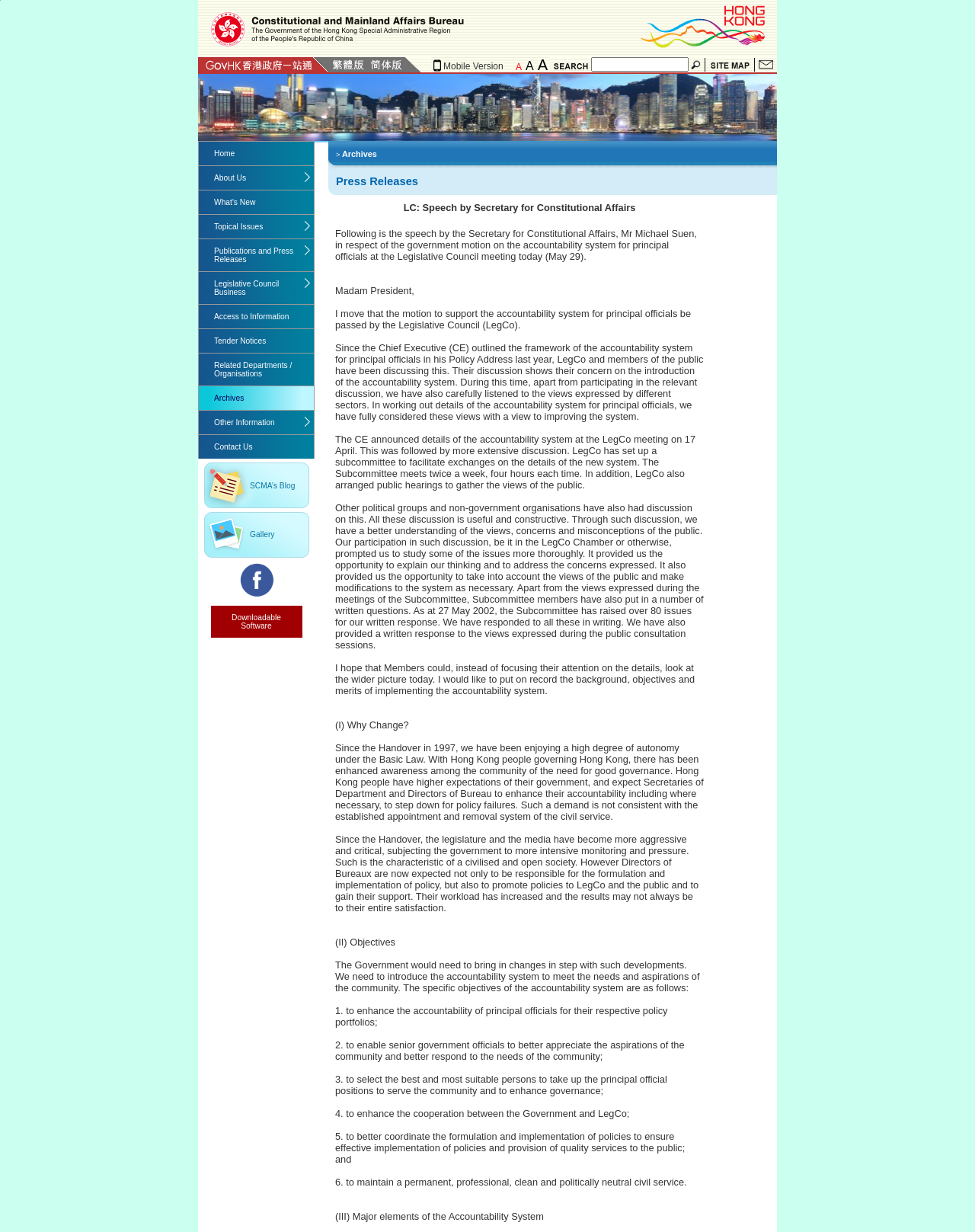Please answer the following question as detailed as possible based on the image: 
What is the purpose of the accountability system?

The purpose of the accountability system can be found in the content of the webpage, where it is stated that one of the objectives of the accountability system is to enhance the accountability of principal officials for their respective policy portfolios.